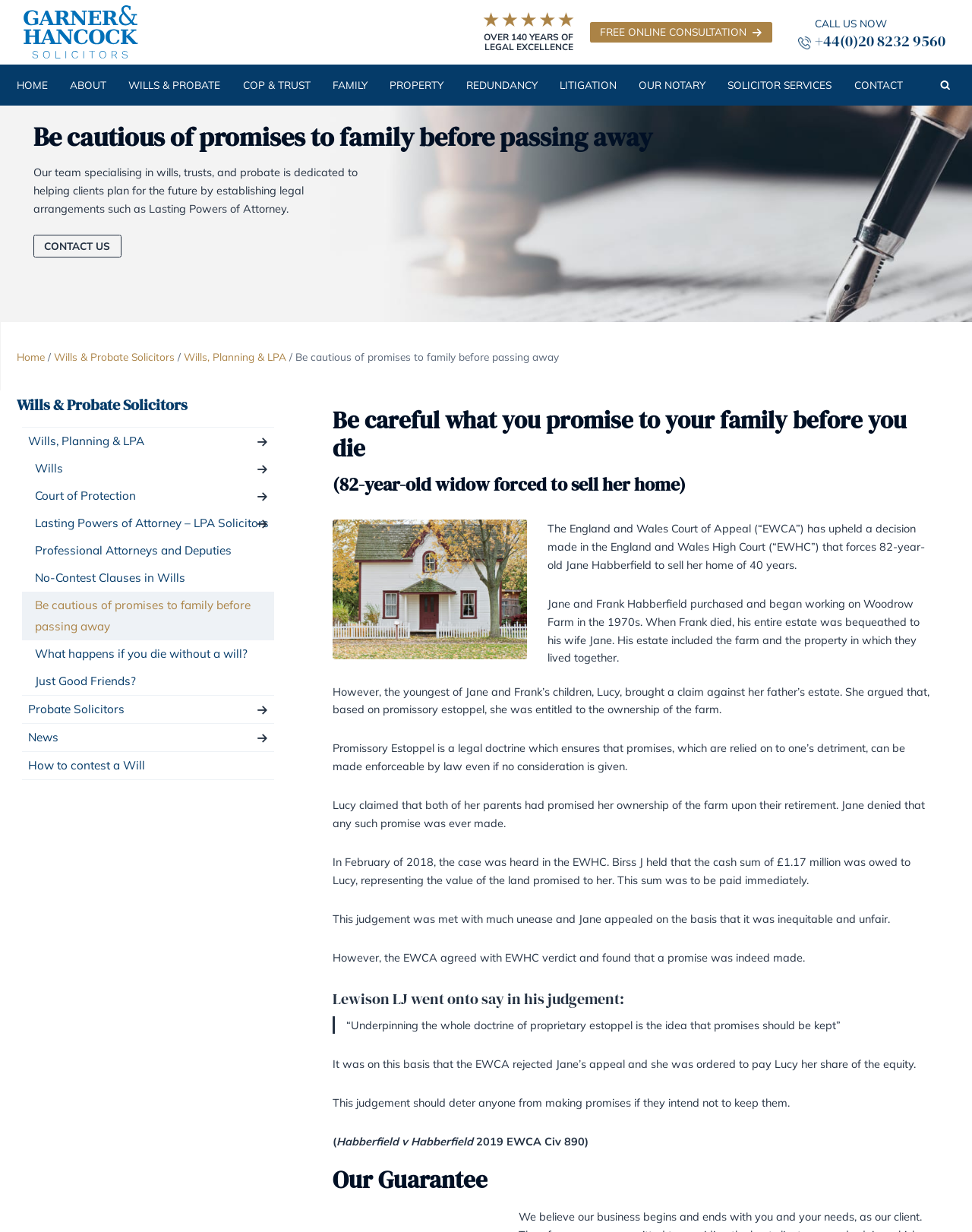Identify the bounding box coordinates of the section to be clicked to complete the task described by the following instruction: "Click on the 'FREE ONLINE CONSULTATION' link". The coordinates should be four float numbers between 0 and 1, formatted as [left, top, right, bottom].

[0.714, 0.021, 0.935, 0.041]